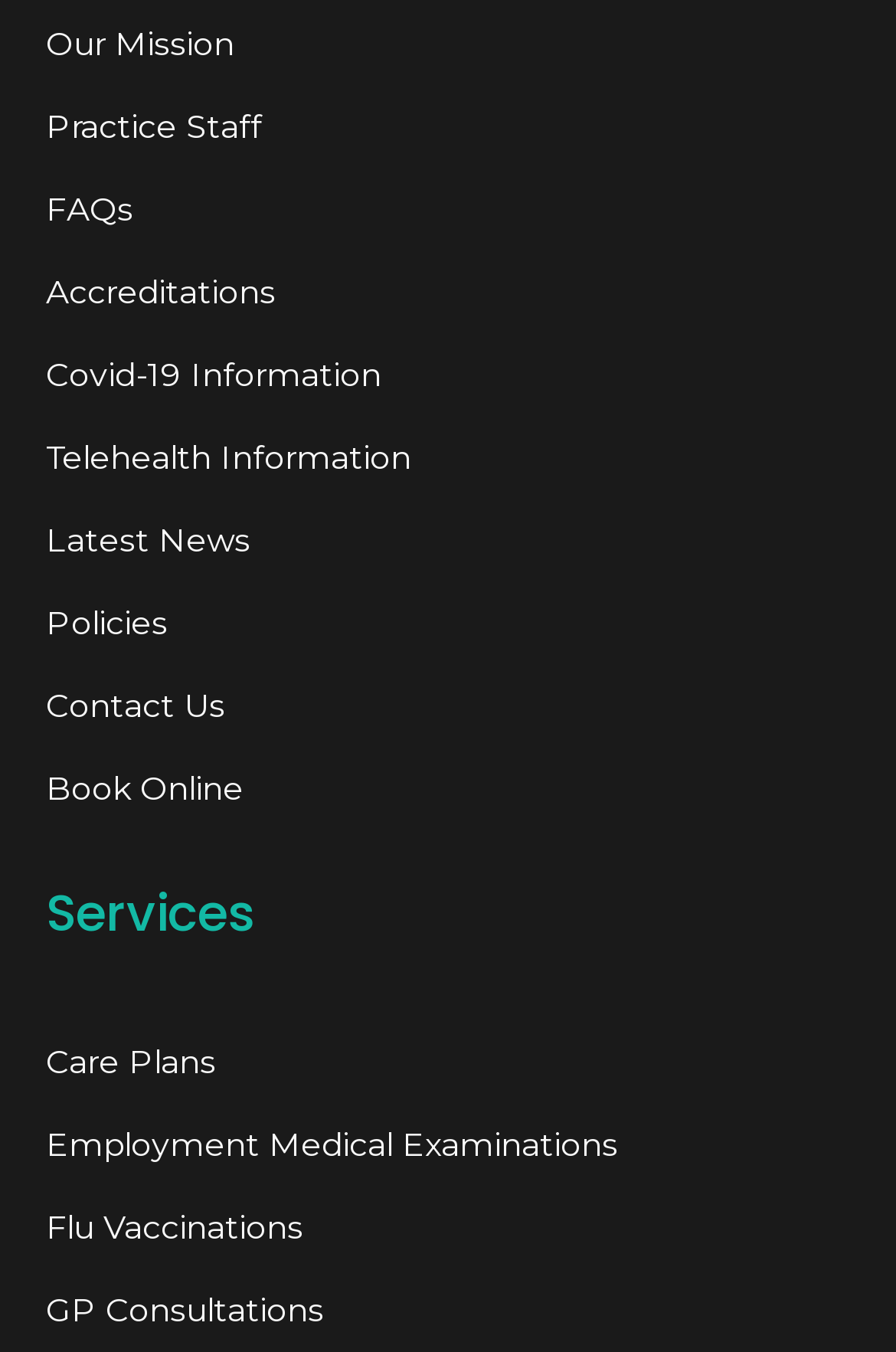Identify the bounding box coordinates of the area you need to click to perform the following instruction: "View our mission".

[0.051, 0.002, 0.949, 0.063]